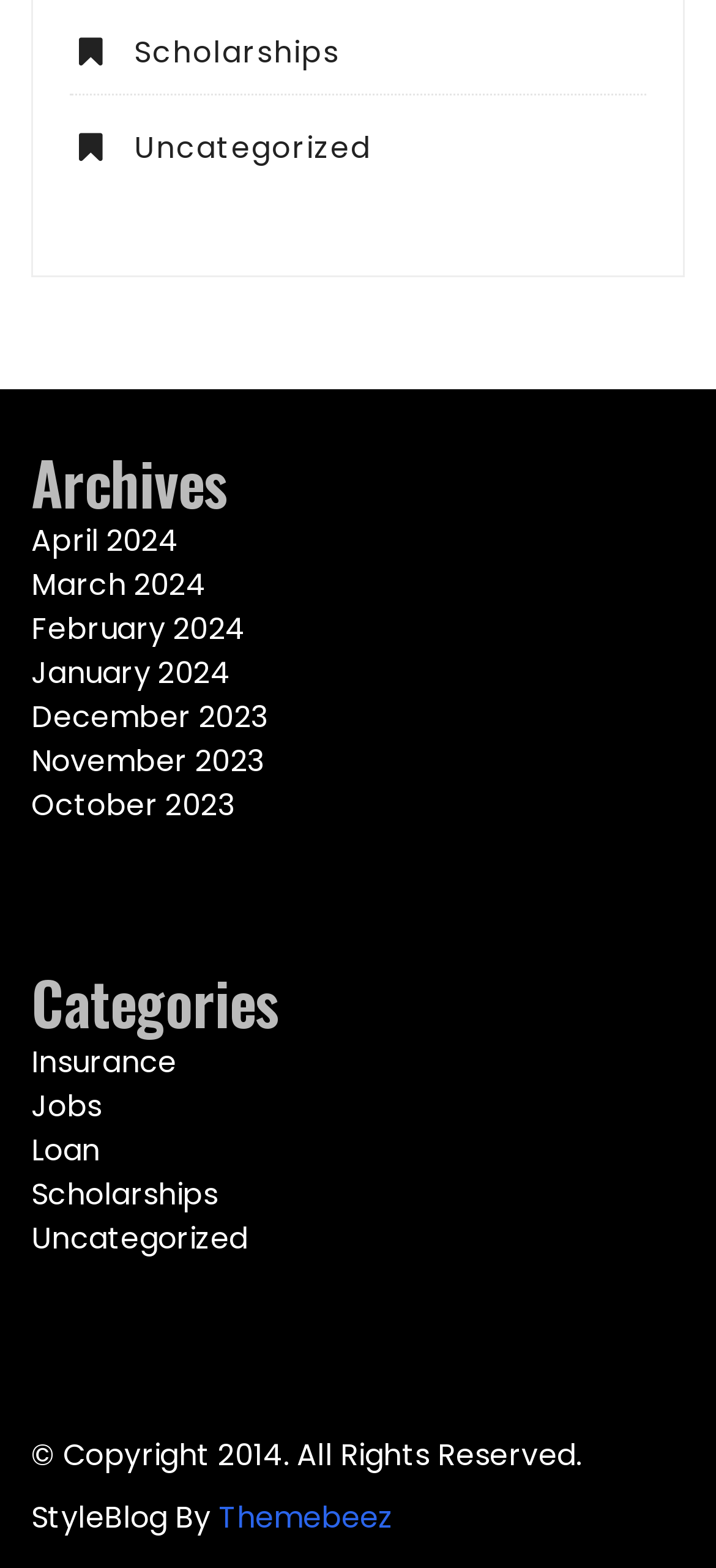Using the information in the image, give a comprehensive answer to the question: 
How are the dates organized on the webpage?

The links under the 'Archives' heading are dates, and they are organized in a reverse chronological order, with the most recent date 'April 2024' at the top and the oldest date 'December 2023' at the bottom. This suggests that the webpage is organizing the dates in a reverse chronological order.